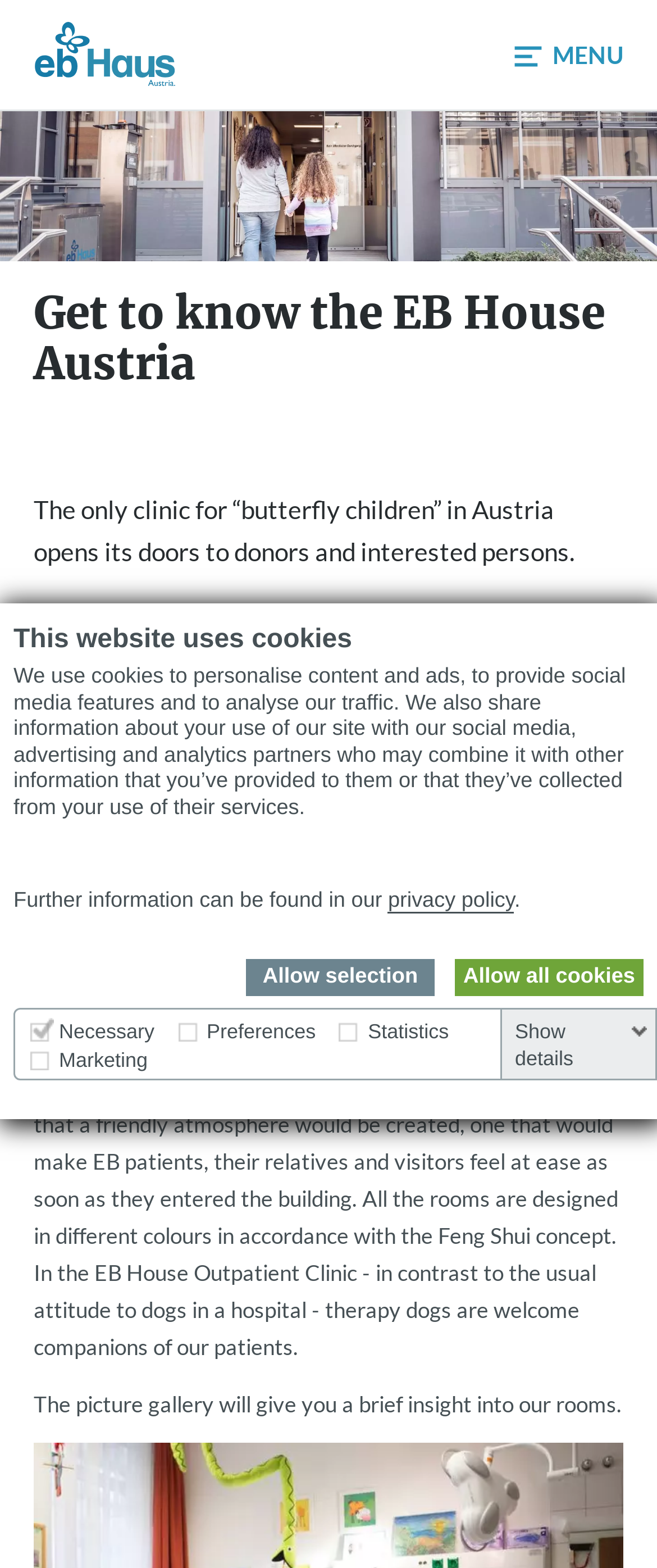For the given element description MENU, determine the bounding box coordinates of the UI element. The coordinates should follow the format (top-left x, top-left y, bottom-right x, bottom-right y) and be within the range of 0 to 1.

[0.782, 0.027, 0.949, 0.045]